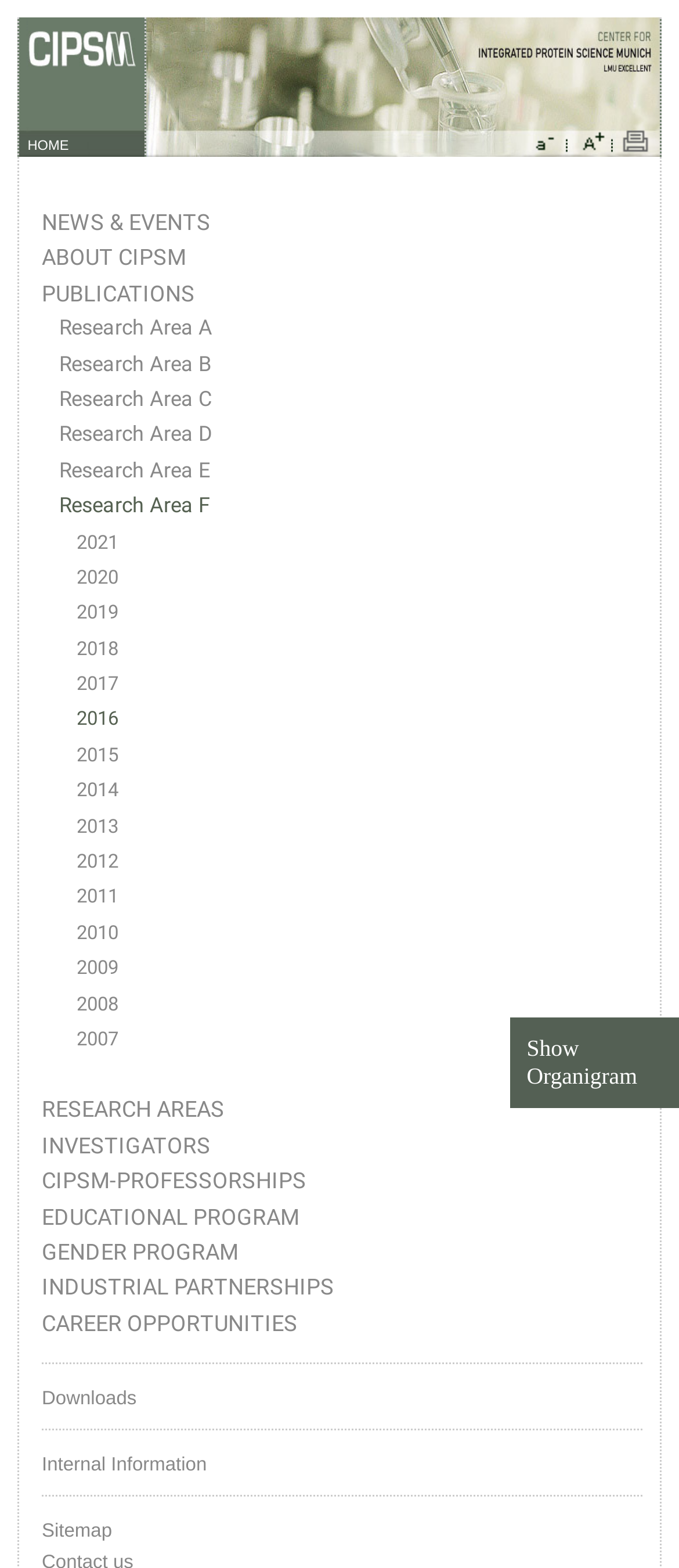Bounding box coordinates are given in the format (top-left x, top-left y, bottom-right x, bottom-right y). All values should be floating point numbers between 0 and 1. Provide the bounding box coordinate for the UI element described as: 2021

[0.113, 0.337, 0.946, 0.354]